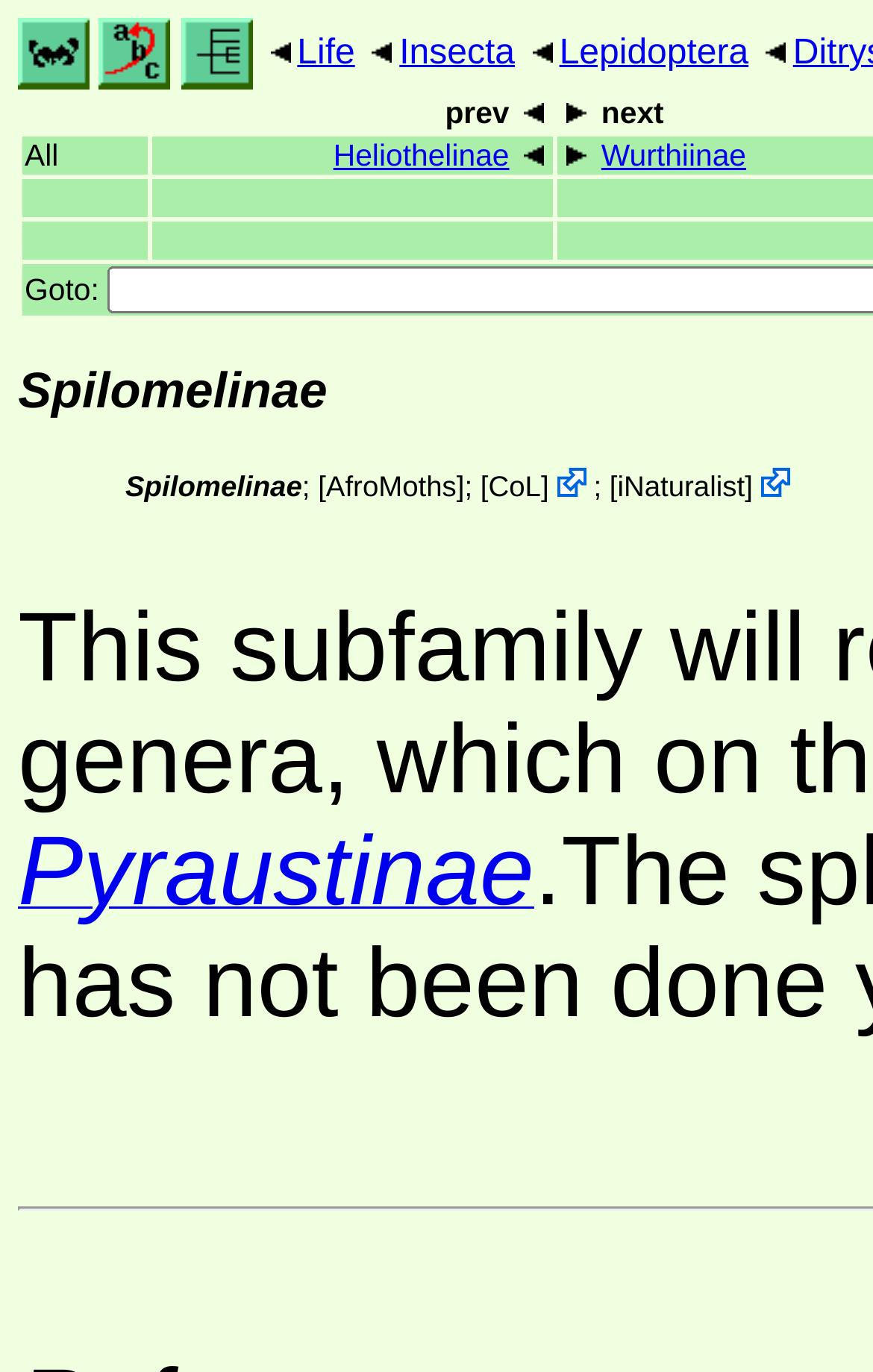Please determine the bounding box coordinates of the element's region to click in order to carry out the following instruction: "check AfroMoths". The coordinates should be four float numbers between 0 and 1, i.e., [left, top, right, bottom].

[0.373, 0.342, 0.523, 0.367]